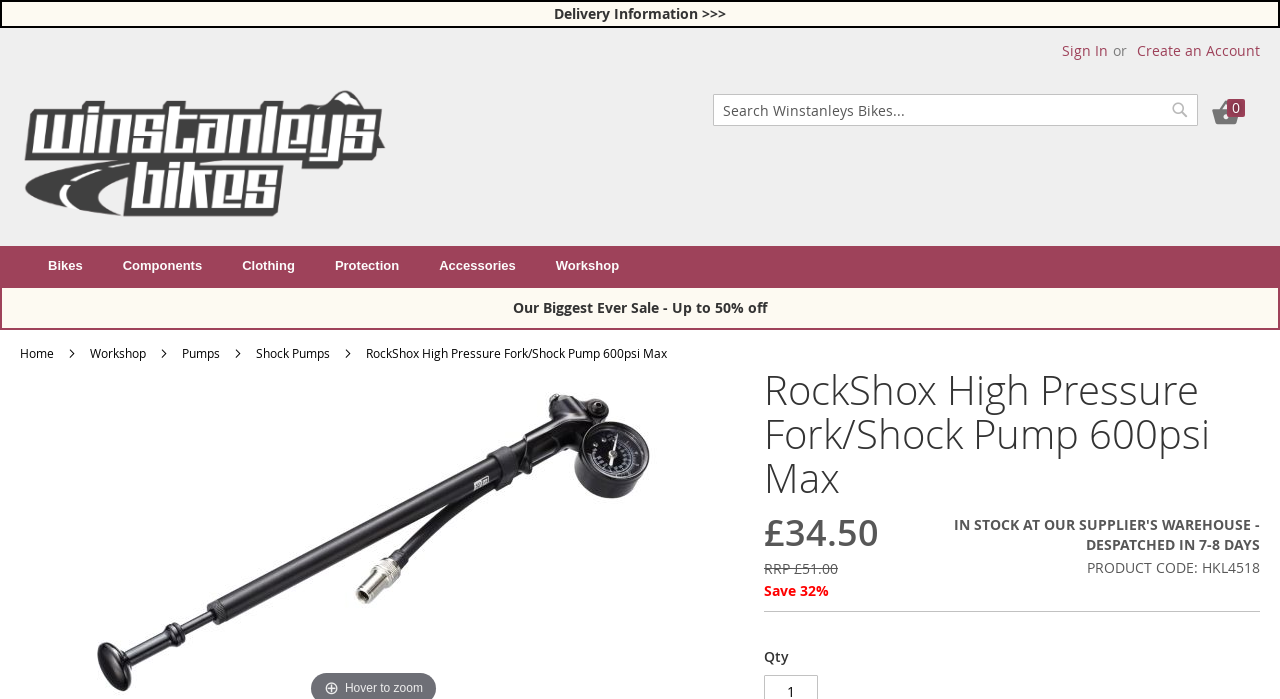What is the product code of the RockShox High Pressure Fork/Shock Pump?
Provide an in-depth and detailed explanation in response to the question.

I found the product code by looking at the LayoutTable element, which contains the product information. Inside the table, I found a StaticText element with the text 'PRODUCT CODE: HKL4518', which is the product code of the RockShox High Pressure Fork/Shock Pump.